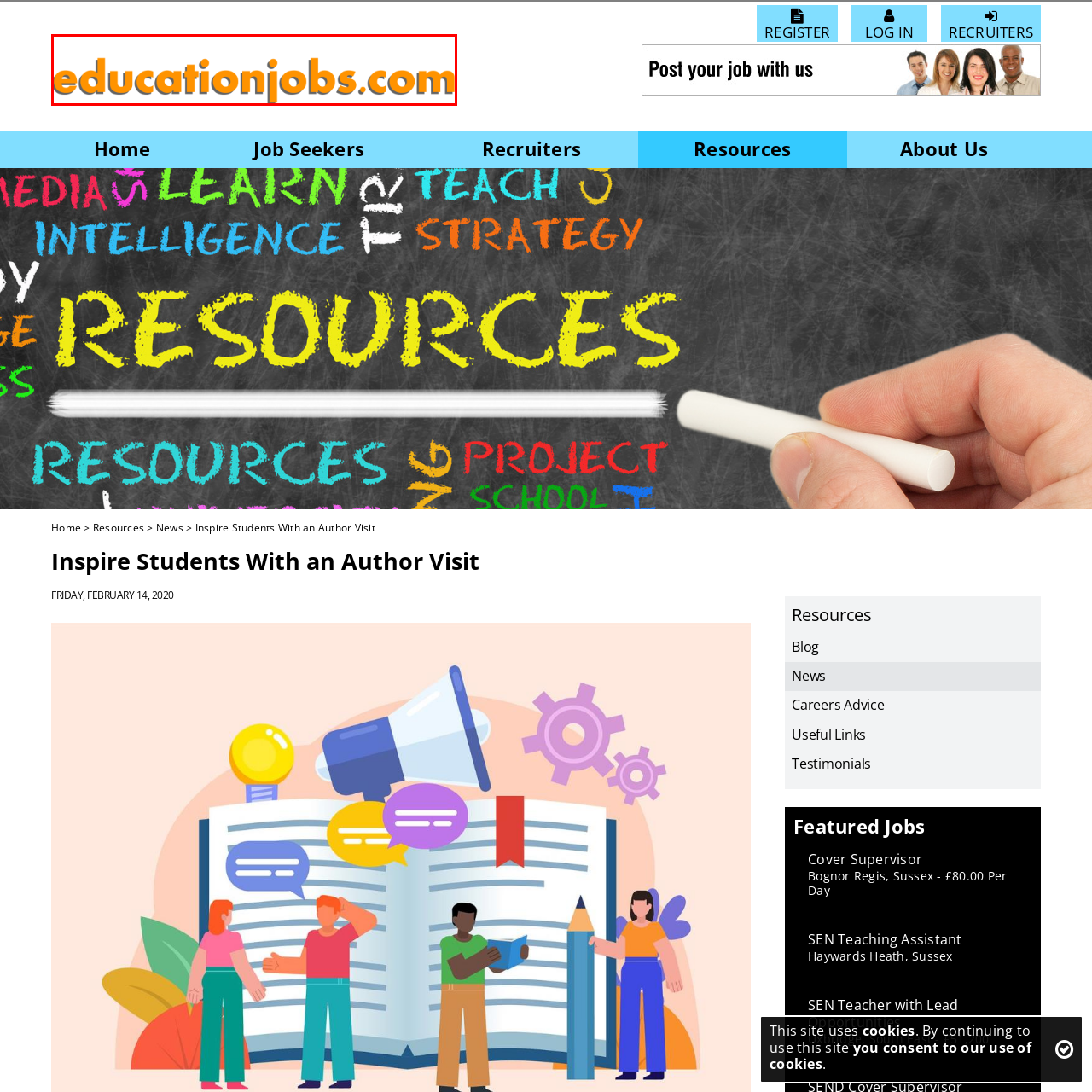Concentrate on the section within the teal border, What design element enhances the logo's visibility? 
Provide a single word or phrase as your answer.

drop shadow